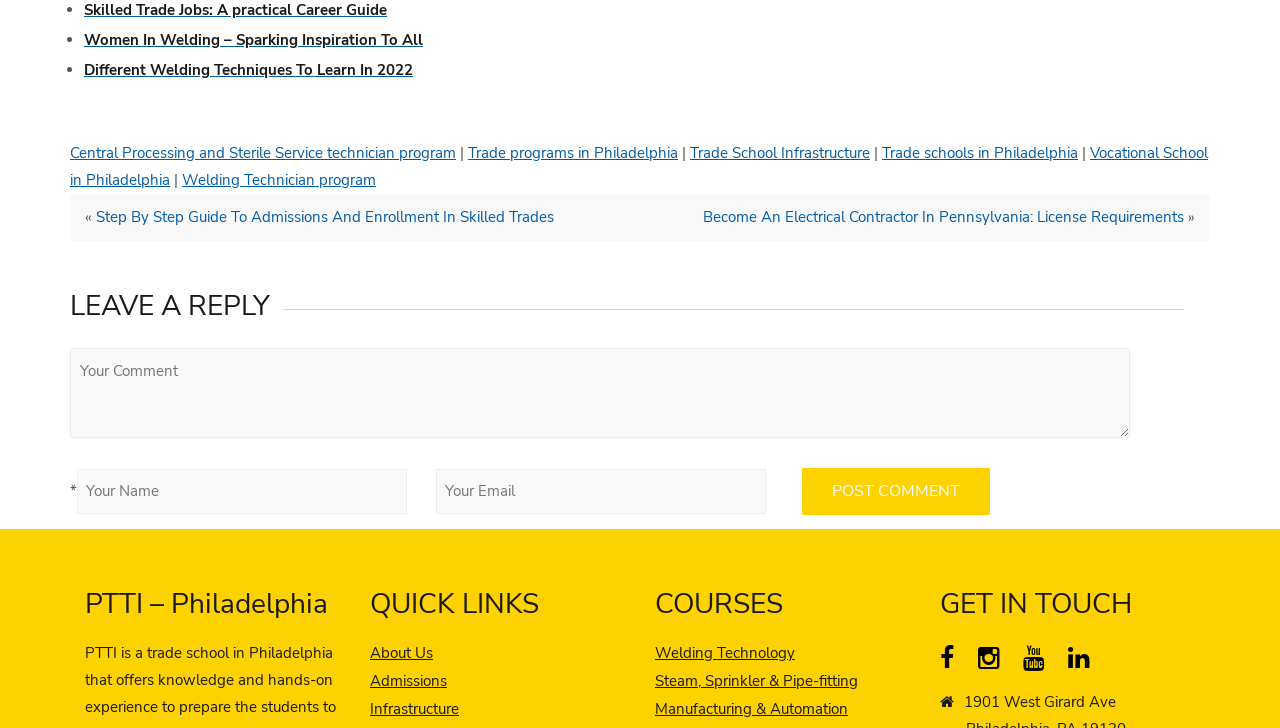Answer the question briefly using a single word or phrase: 
How can users get in touch with PTTI?

Through social media